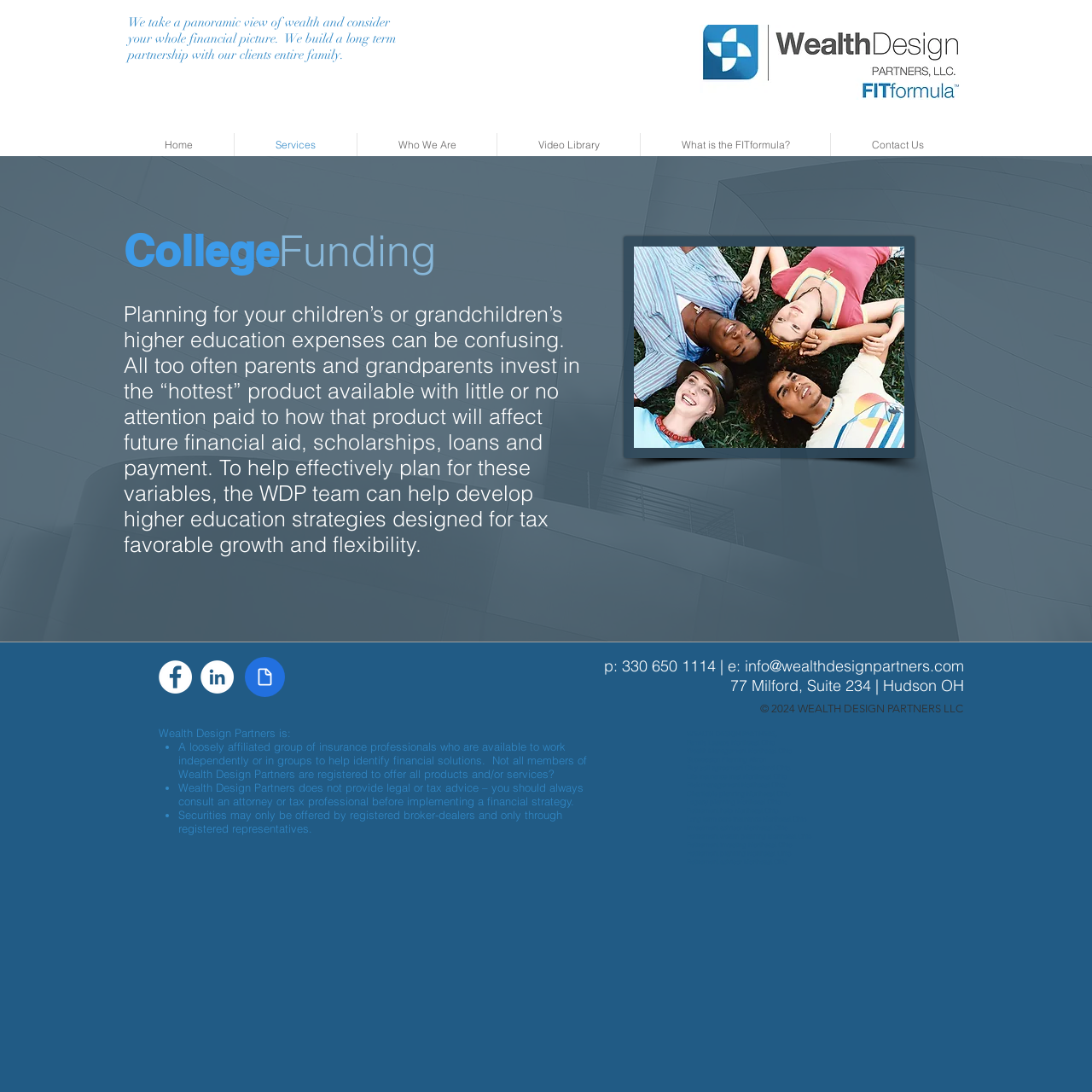Kindly determine the bounding box coordinates for the area that needs to be clicked to execute this instruction: "Click on the 'Document' link".

[0.224, 0.602, 0.261, 0.638]